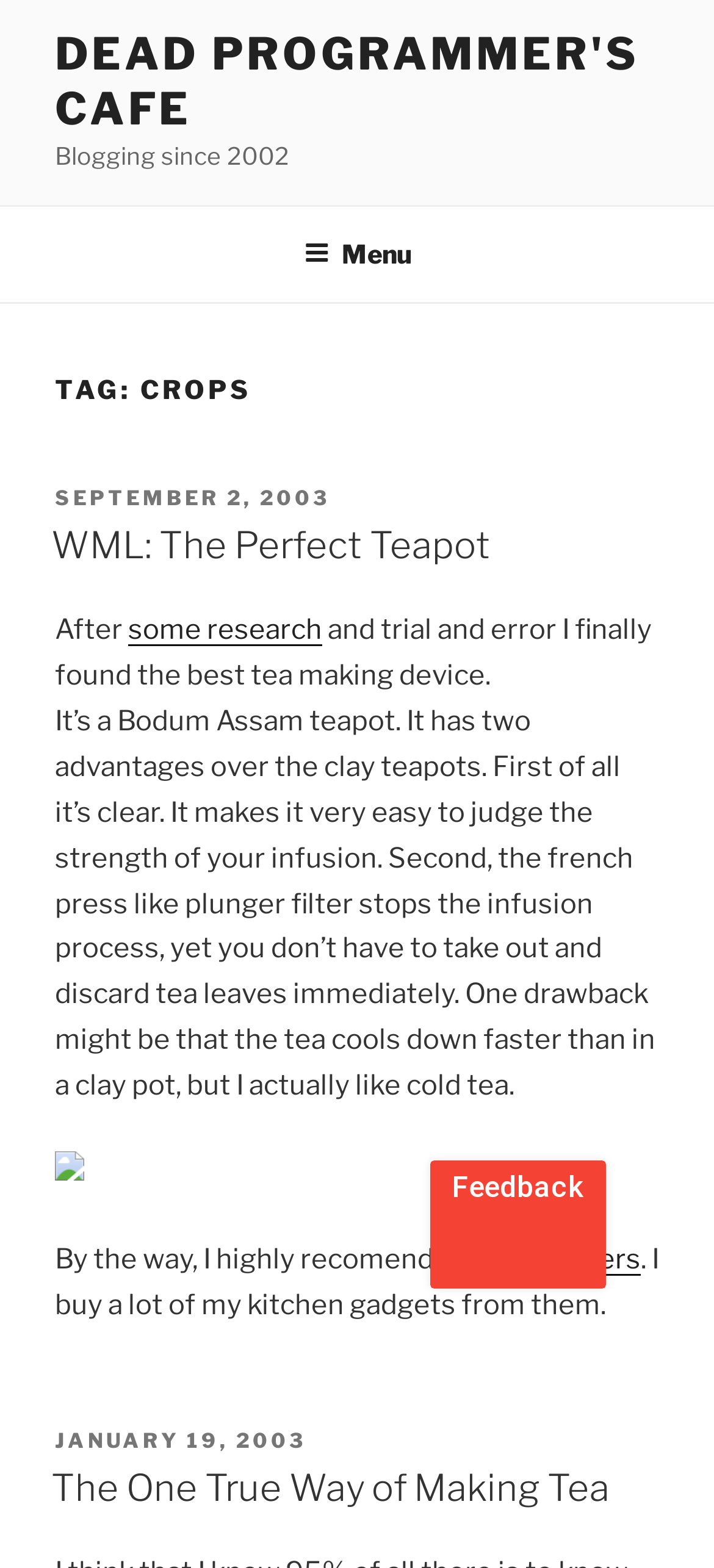Identify the bounding box coordinates of the area that should be clicked in order to complete the given instruction: "Open the 'Menu'". The bounding box coordinates should be four float numbers between 0 and 1, i.e., [left, top, right, bottom].

[0.388, 0.133, 0.612, 0.19]